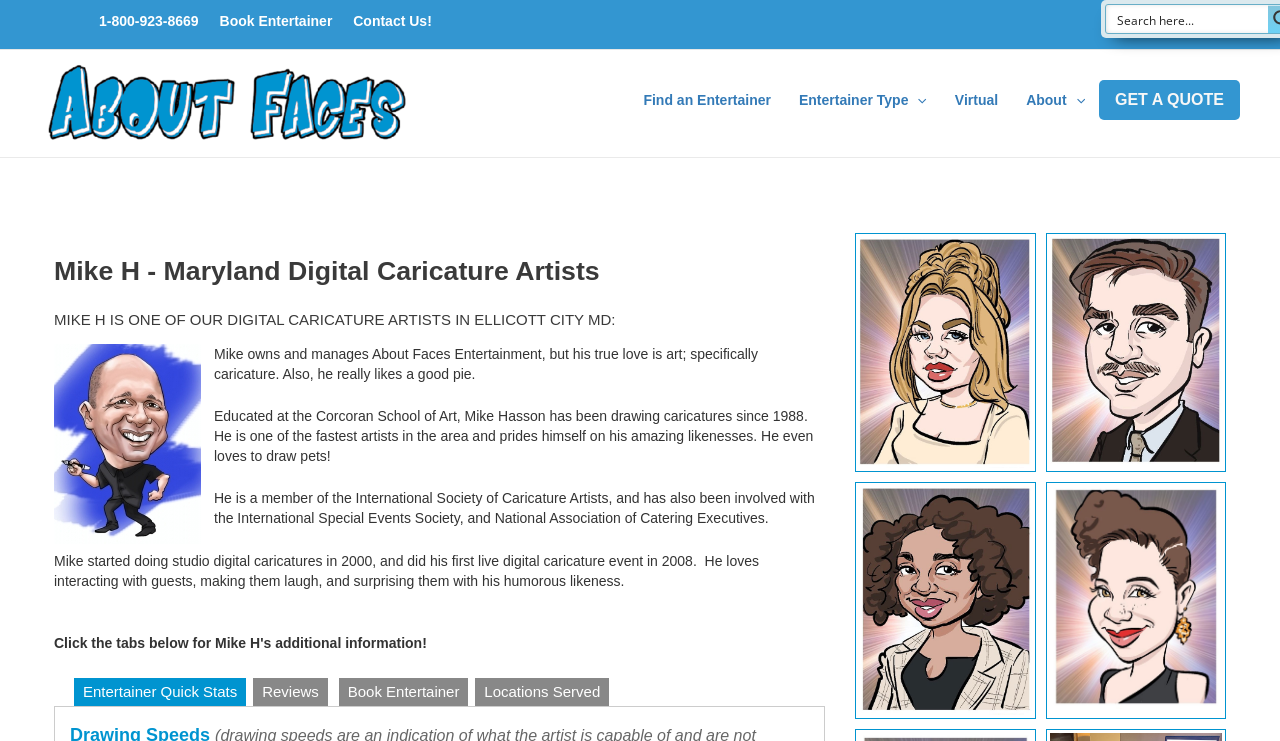Provide the bounding box coordinates for the area that should be clicked to complete the instruction: "Call the phone number".

[0.077, 0.018, 0.155, 0.039]